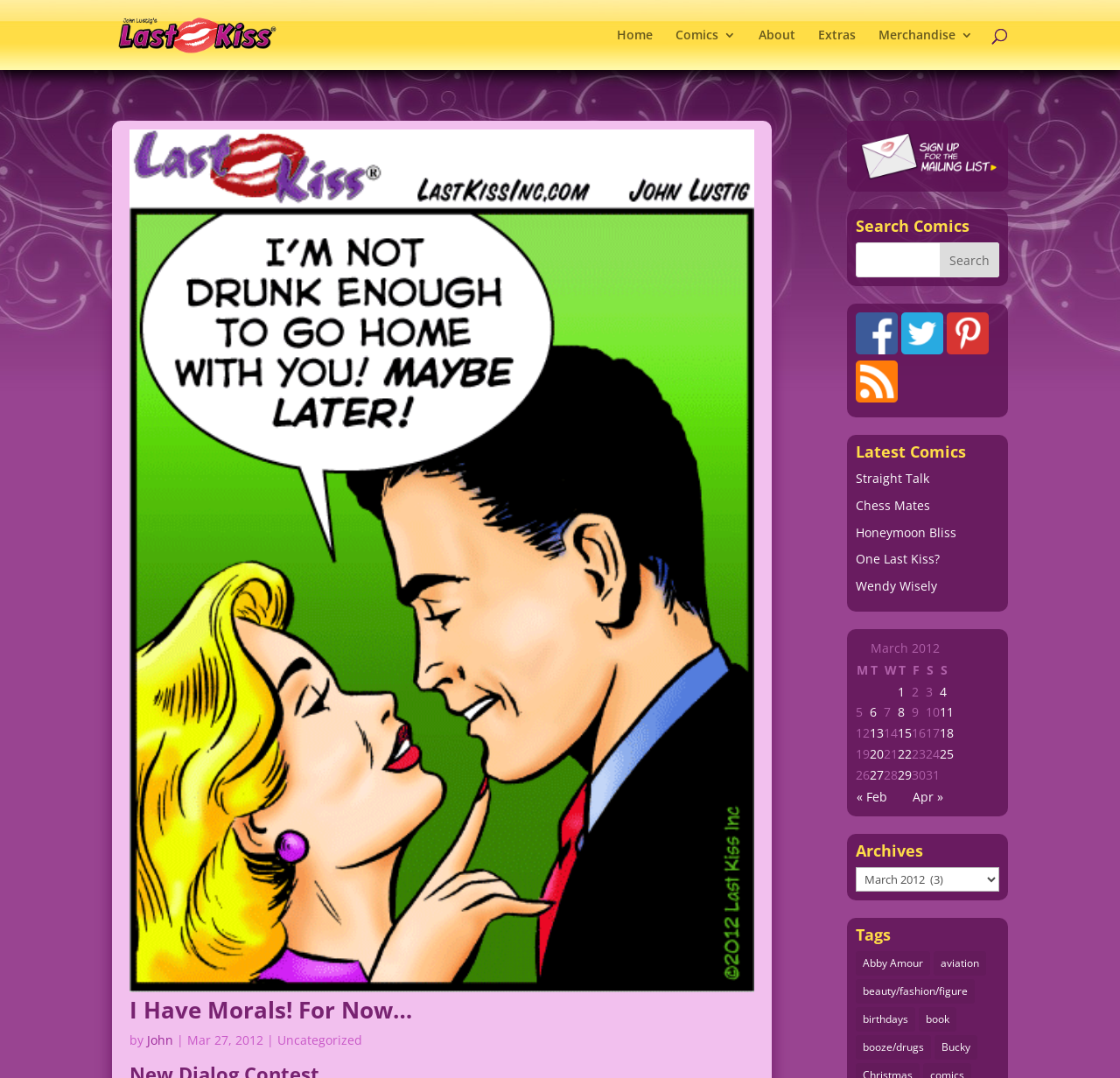From the webpage screenshot, predict the bounding box of the UI element that matches this description: "aviation".

[0.834, 0.883, 0.881, 0.905]